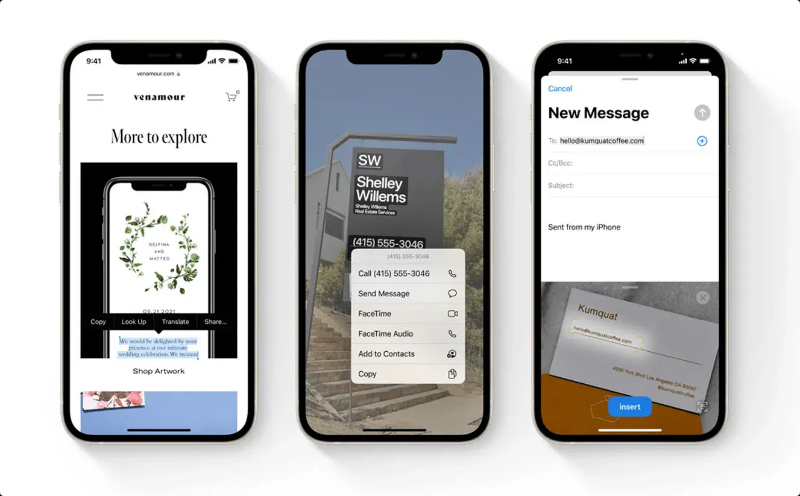What is the title of the website on the left phone?
Please answer the question as detailed as possible based on the image.

The left phone in the image showcases a website titled 'Venamour', which invites users to explore and shop artwork, highlighted by an elegant floral design.